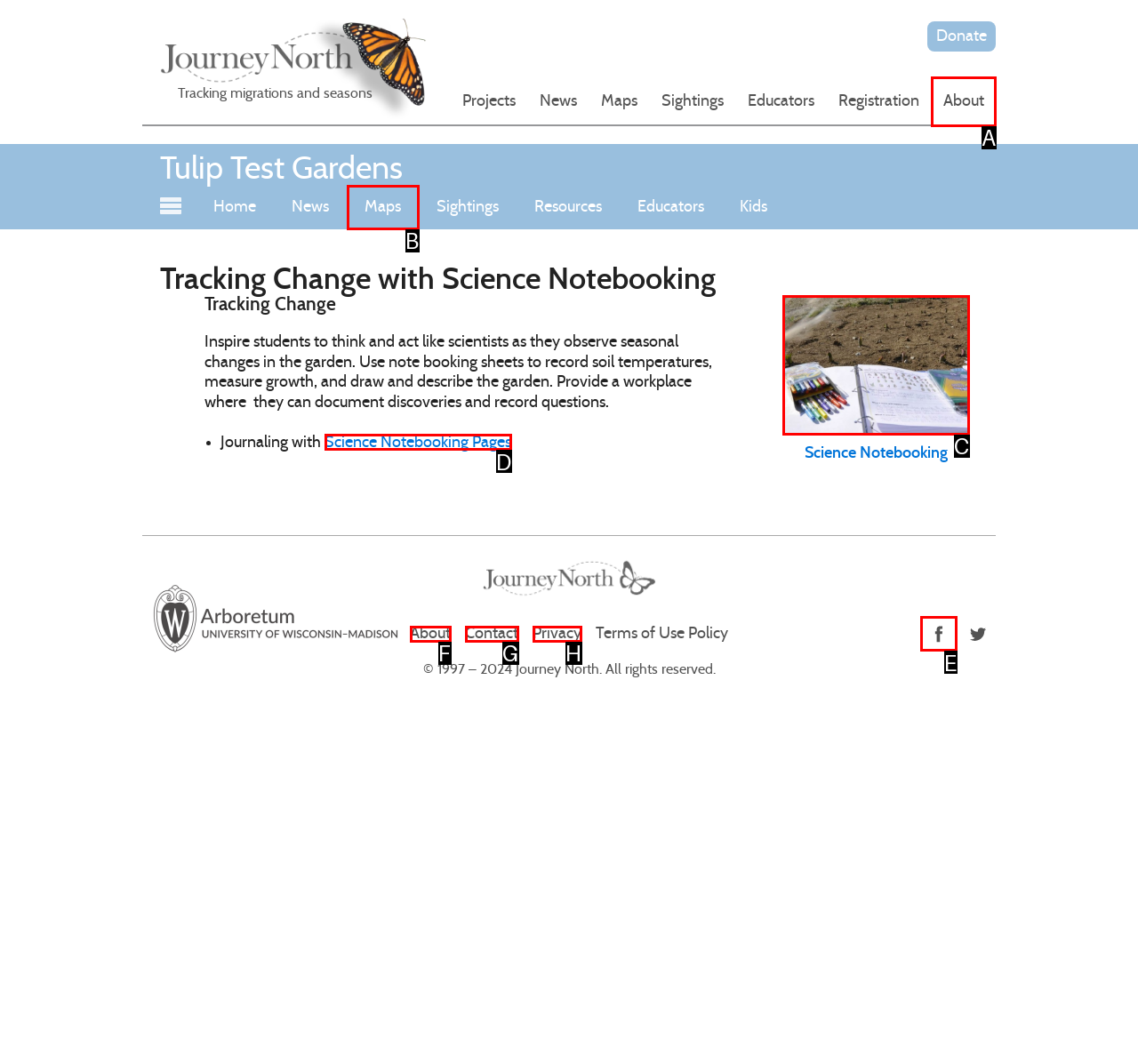Tell me which one HTML element I should click to complete the following task: Follow Journey North on Facebook
Answer with the option's letter from the given choices directly.

E